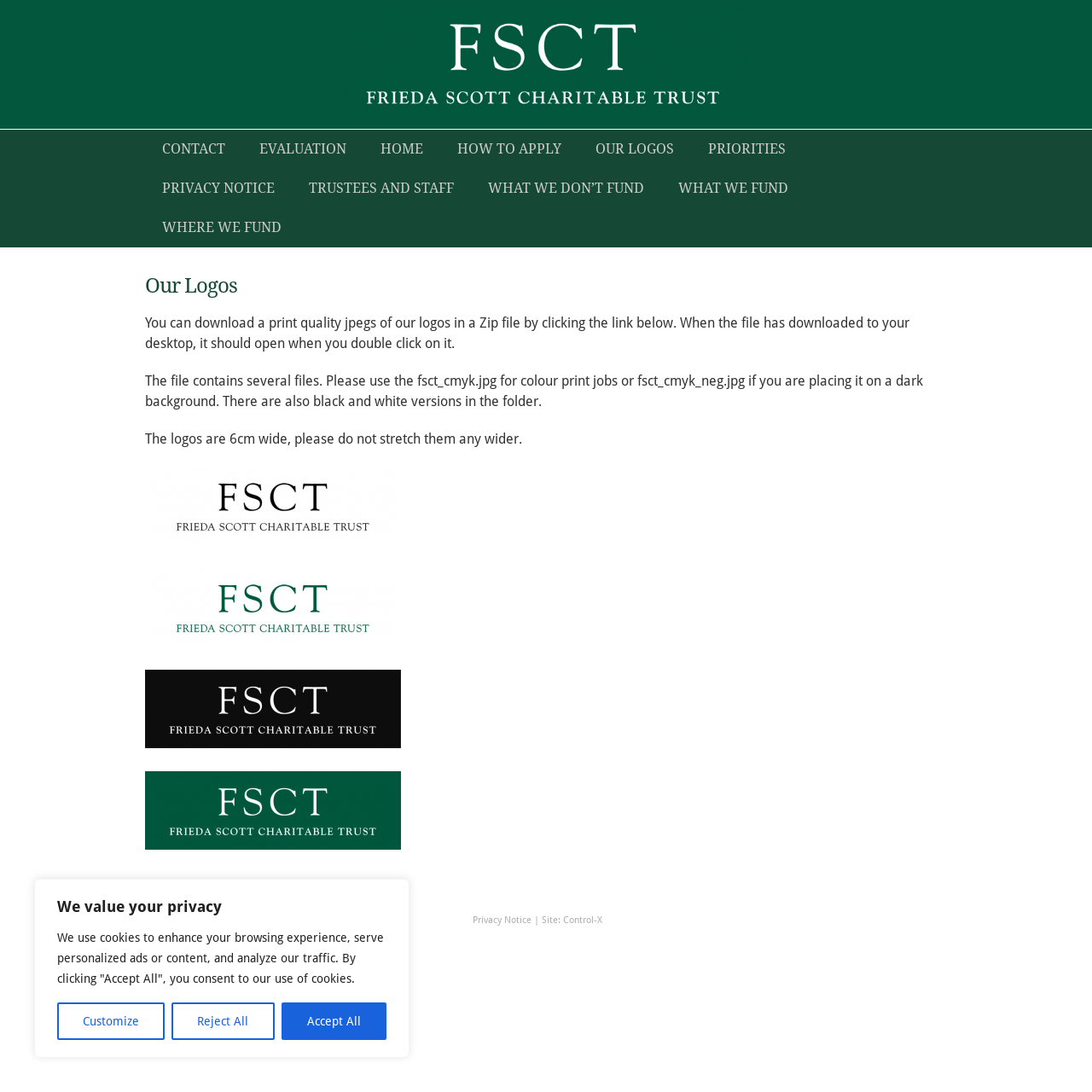Find the bounding box coordinates of the clickable area required to complete the following action: "View the shopping cart".

None